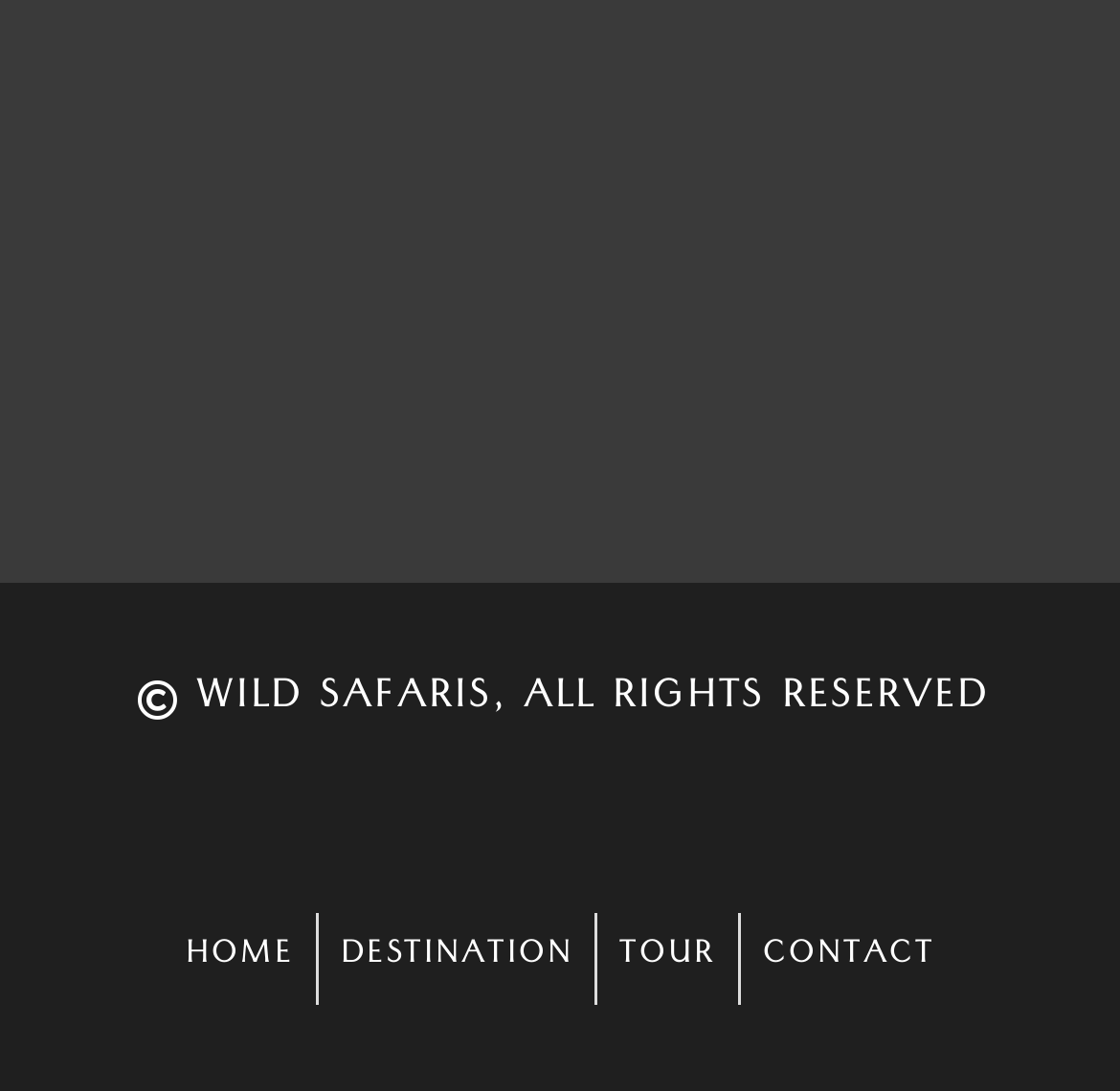How many columns are there in the navigation menu? Based on the screenshot, please respond with a single word or phrase.

1